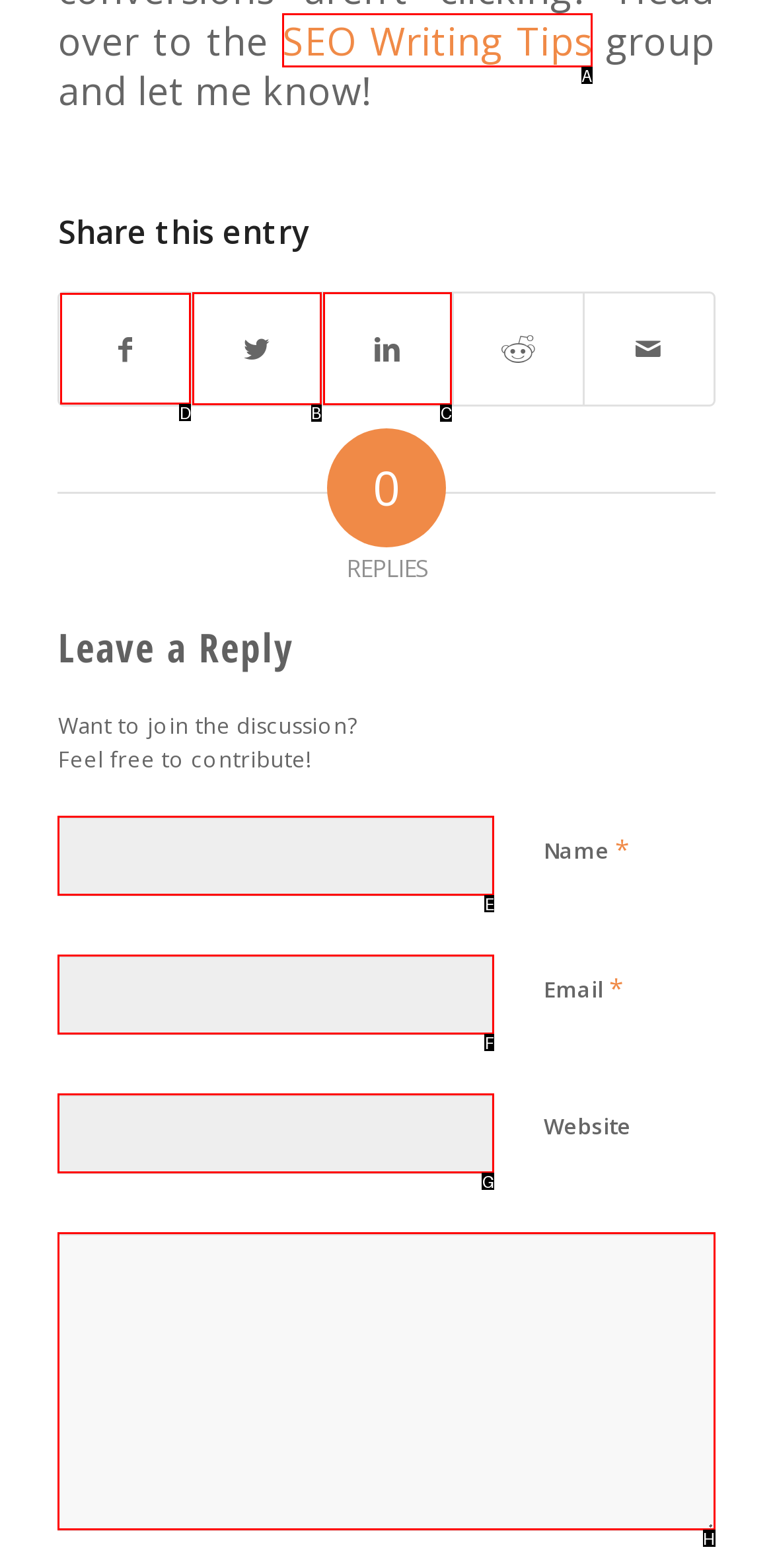Specify which element within the red bounding boxes should be clicked for this task: Share on Facebook Respond with the letter of the correct option.

D